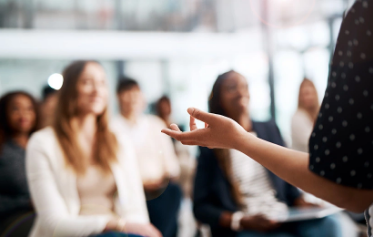What are some audience members doing?
Using the image as a reference, answer with just one word or a short phrase.

Taking notes